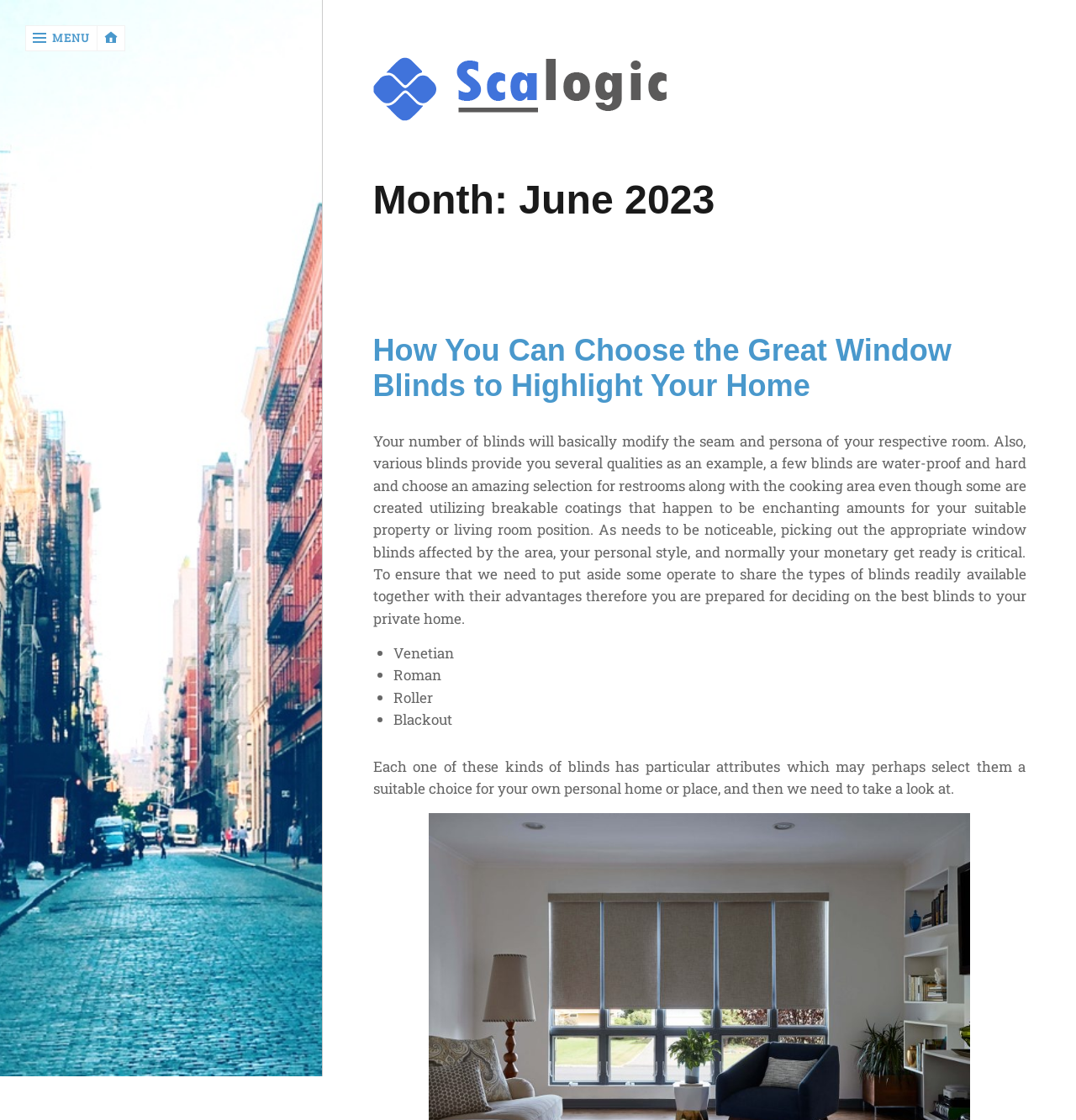How many links are there in the top navigation menu?
Please give a detailed and elaborate answer to the question.

I counted the number of link elements in the top navigation menu and found that there are three links: 'Shopping', 'Business', and 'Law'.